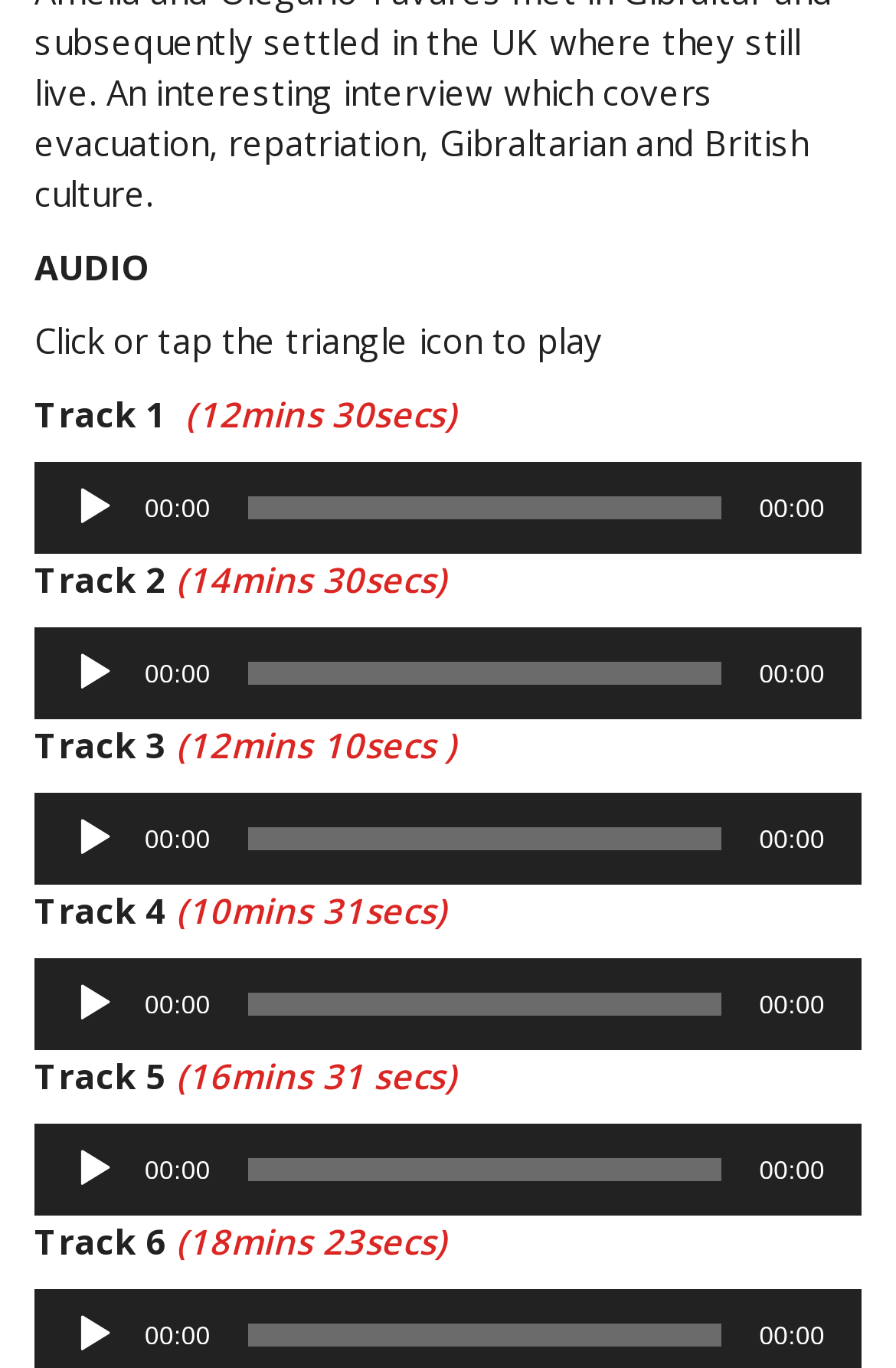What is the duration of Track 3?
Please provide a single word or phrase answer based on the image.

12mins 10secs